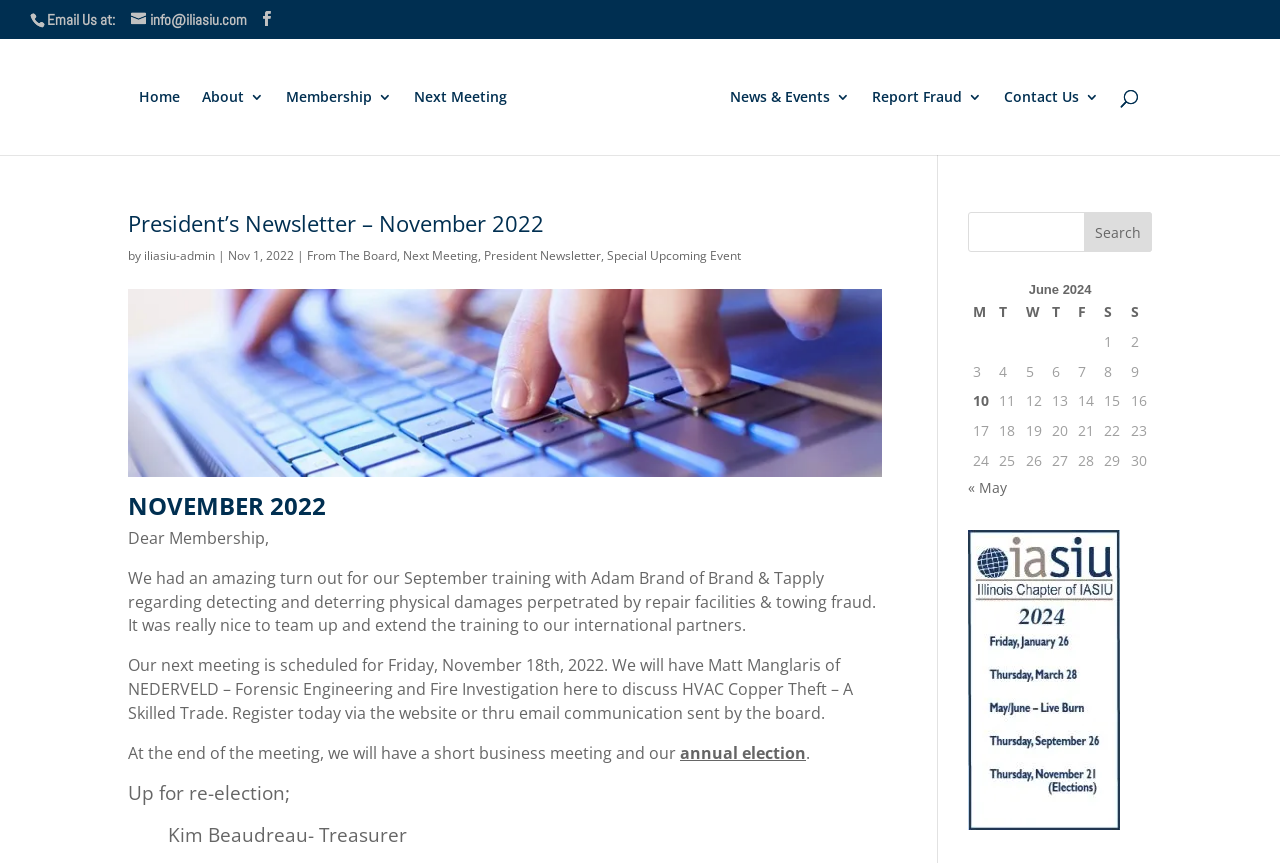Determine the bounding box for the UI element as described: "Special Upcoming Event". The coordinates should be represented as four float numbers between 0 and 1, formatted as [left, top, right, bottom].

[0.474, 0.286, 0.579, 0.306]